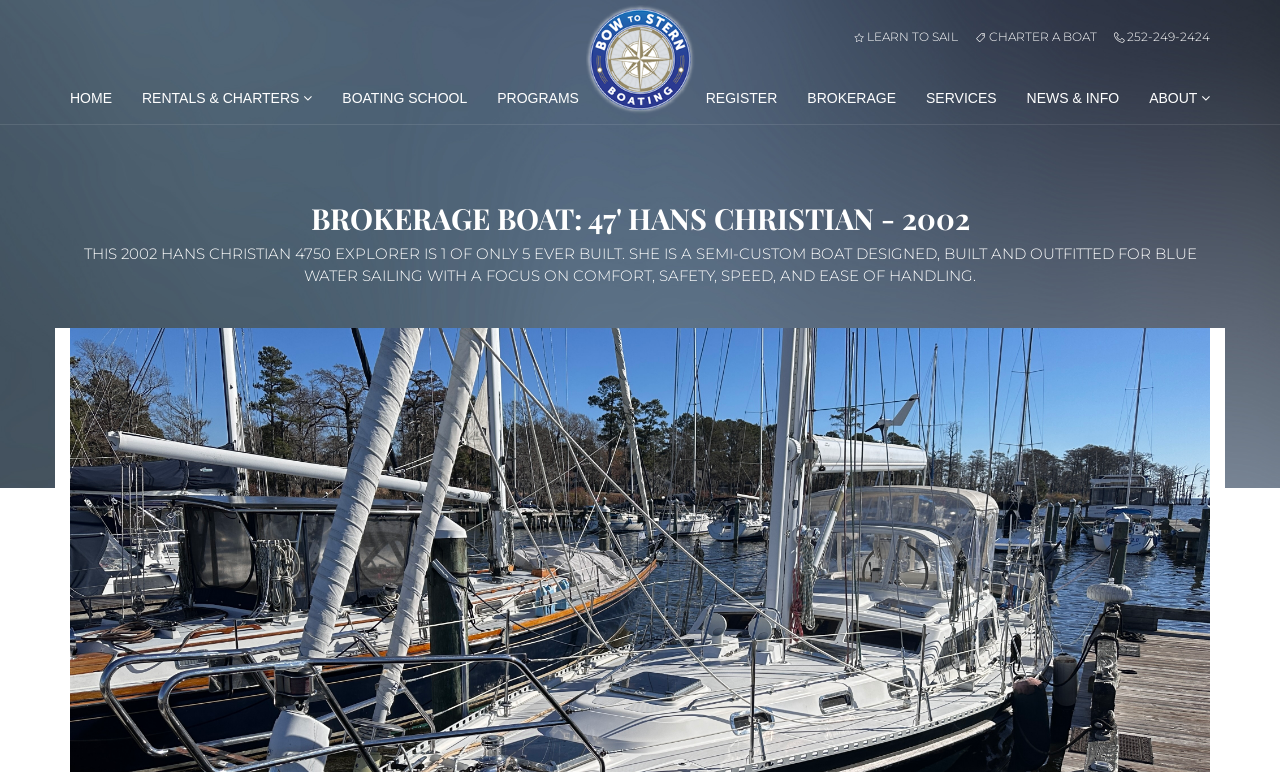Determine the bounding box coordinates for the clickable element required to fulfill the instruction: "learn to sail". Provide the coordinates as four float numbers between 0 and 1, i.e., [left, top, right, bottom].

[0.657, 0.036, 0.749, 0.06]